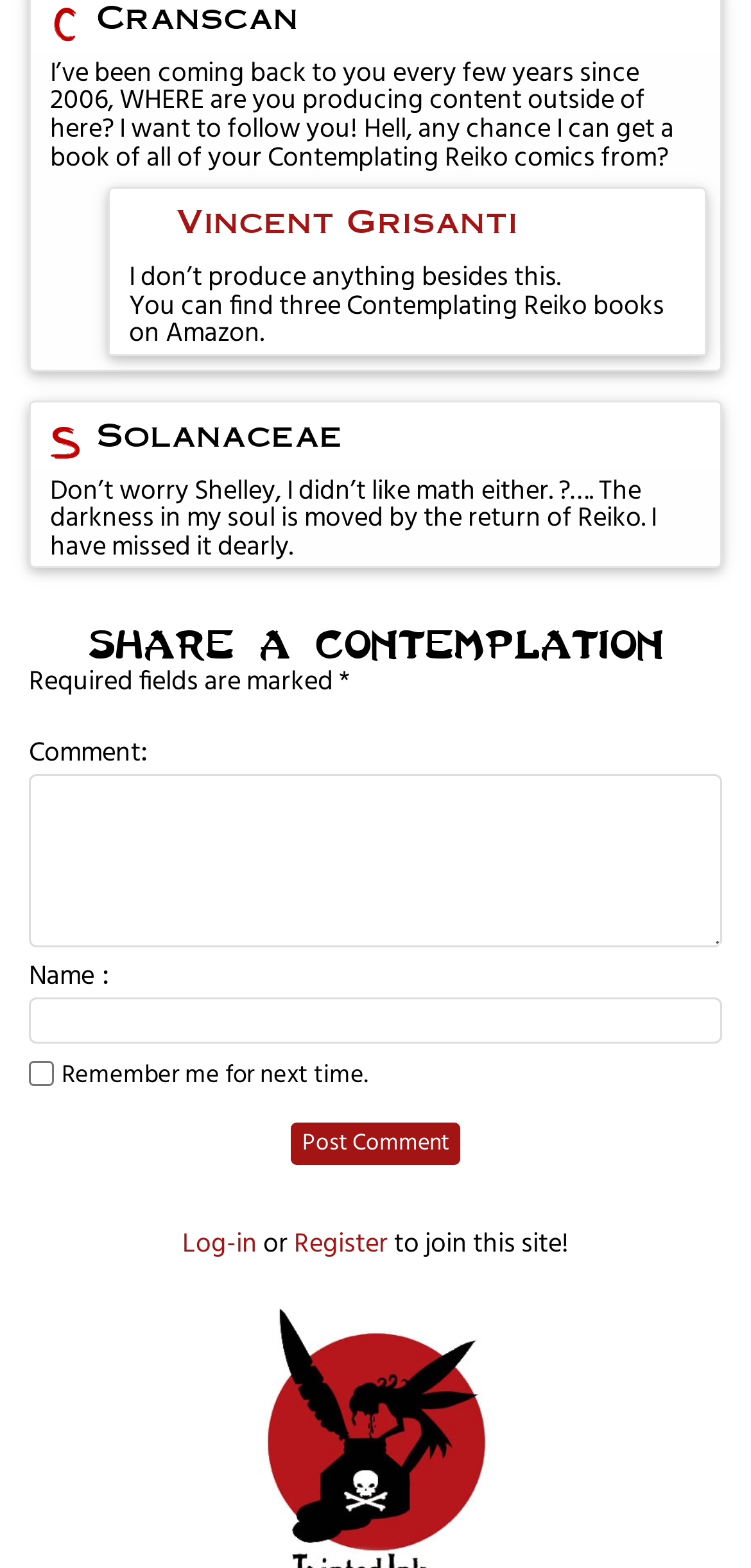What is the purpose of the textbox below the 'Comment' label?
Carefully analyze the image and provide a detailed answer to the question.

The textbox below the 'Comment' label is required and has a placeholder 'Comment'. This suggests that the purpose of this textbox is to input a comment.